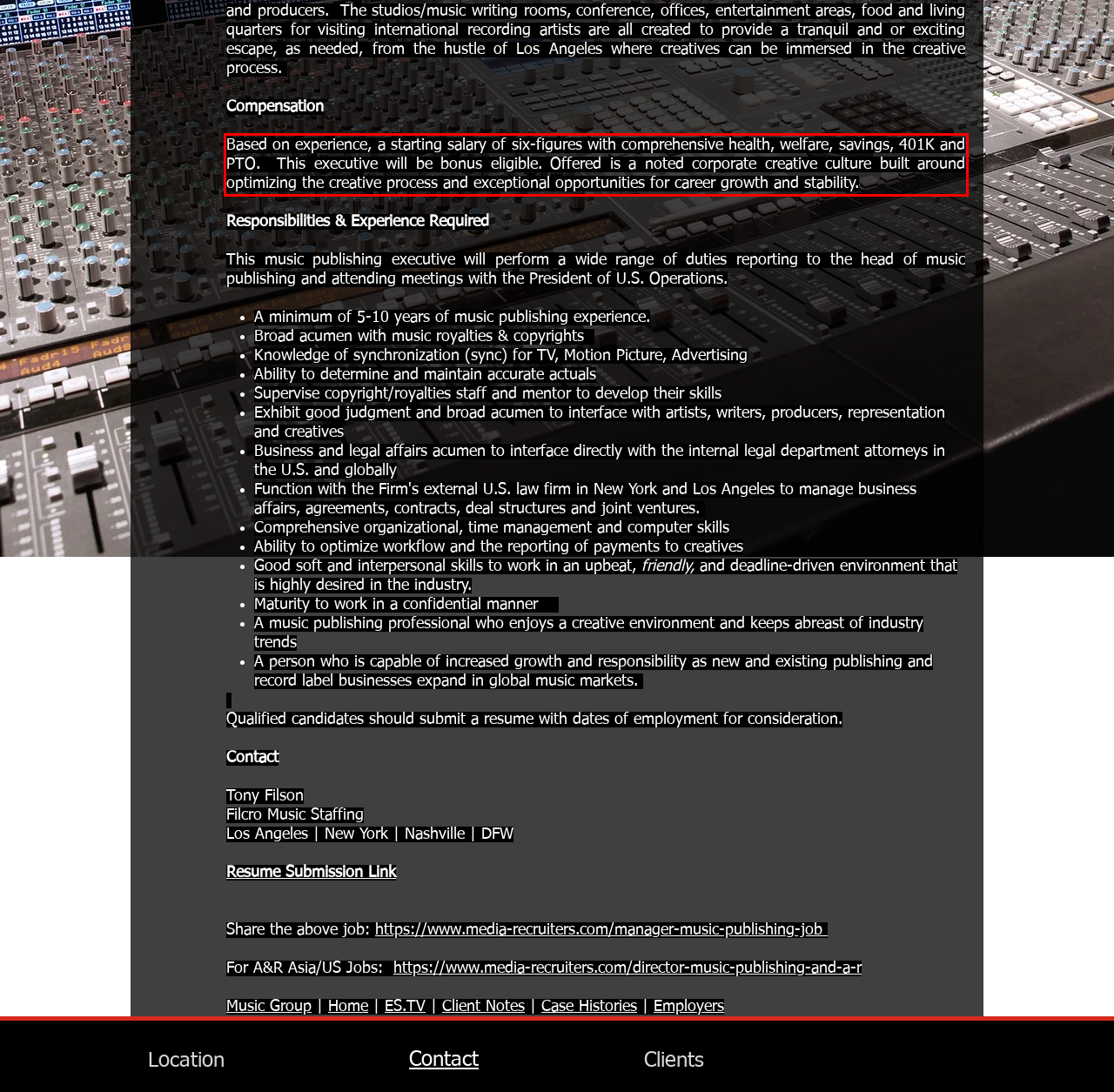Look at the screenshot of the webpage, locate the red rectangle bounding box, and generate the text content that it contains.

Based on experience, a starting salary of six-figures with comprehensive health, welfare, savings, 401K and PTO. This executive will be bonus eligible. Offered is a noted corporate creative culture built around optimizing the creative process and exceptional opportunities for career growth and stability.